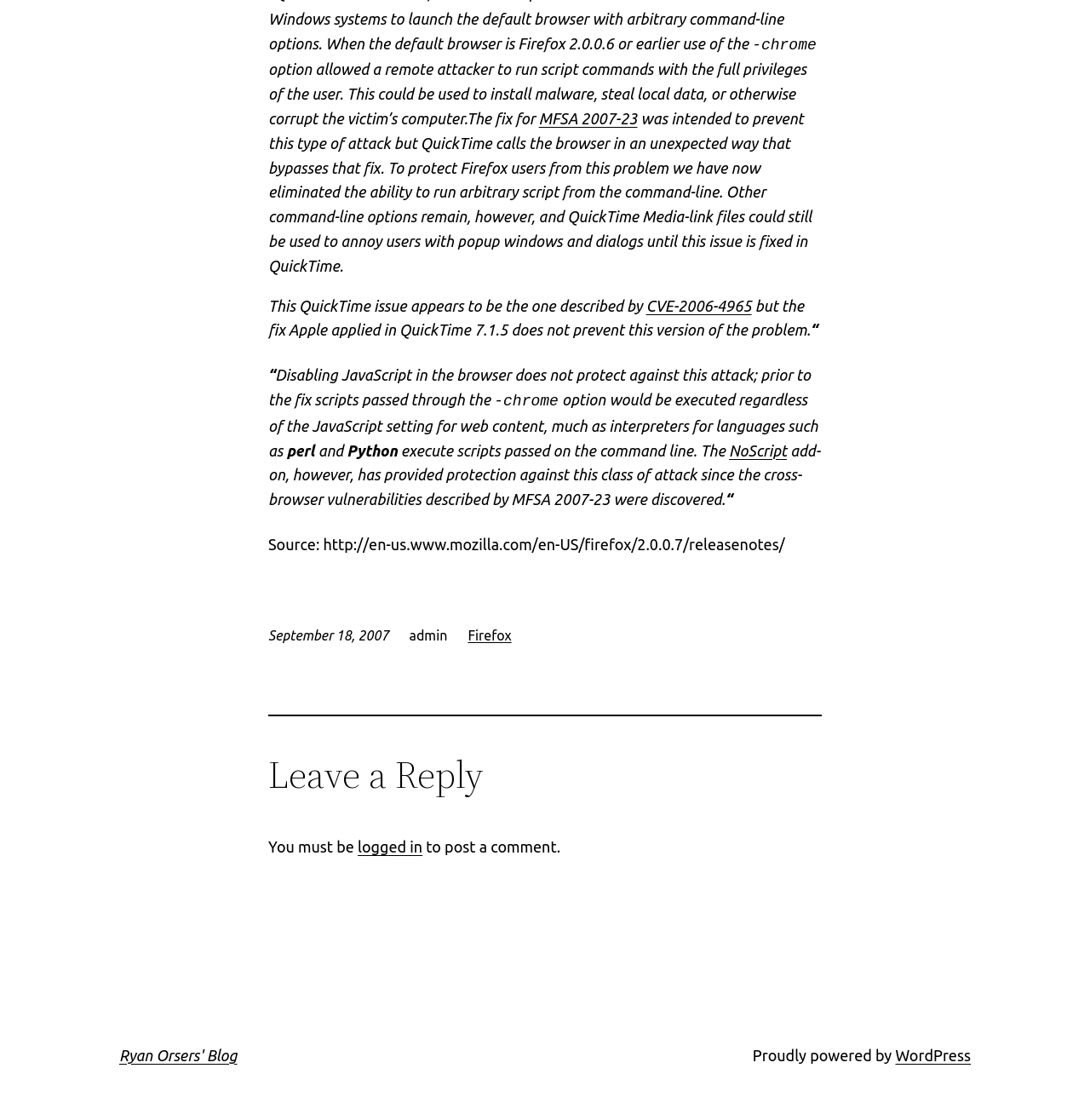Bounding box coordinates are specified in the format (top-left x, top-left y, bottom-right x, bottom-right y). All values are floating point numbers bounded between 0 and 1. Please provide the bounding box coordinate of the region this sentence describes: Home

None